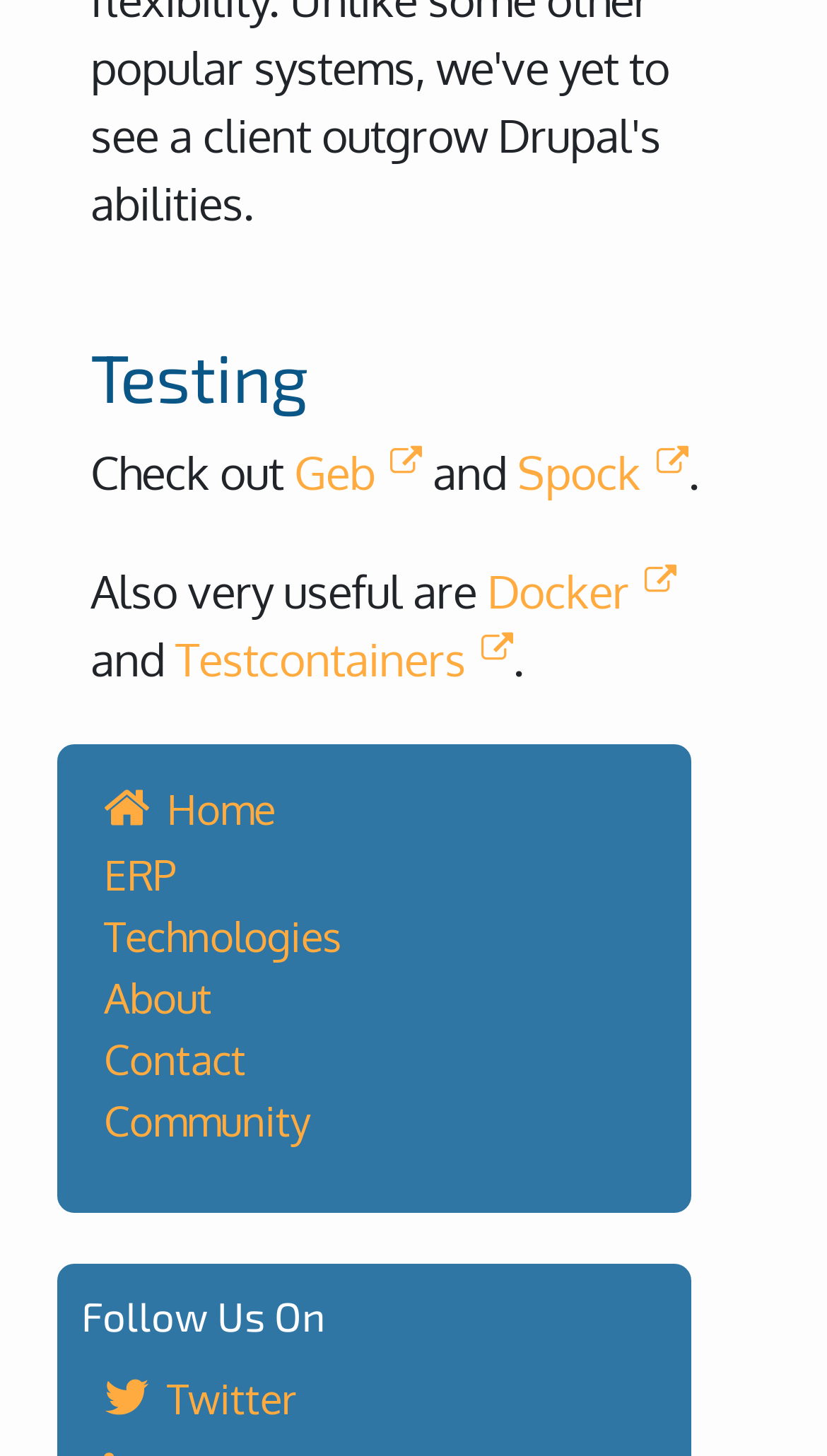Locate the bounding box of the UI element described in the following text: "About".

[0.126, 0.667, 0.256, 0.703]